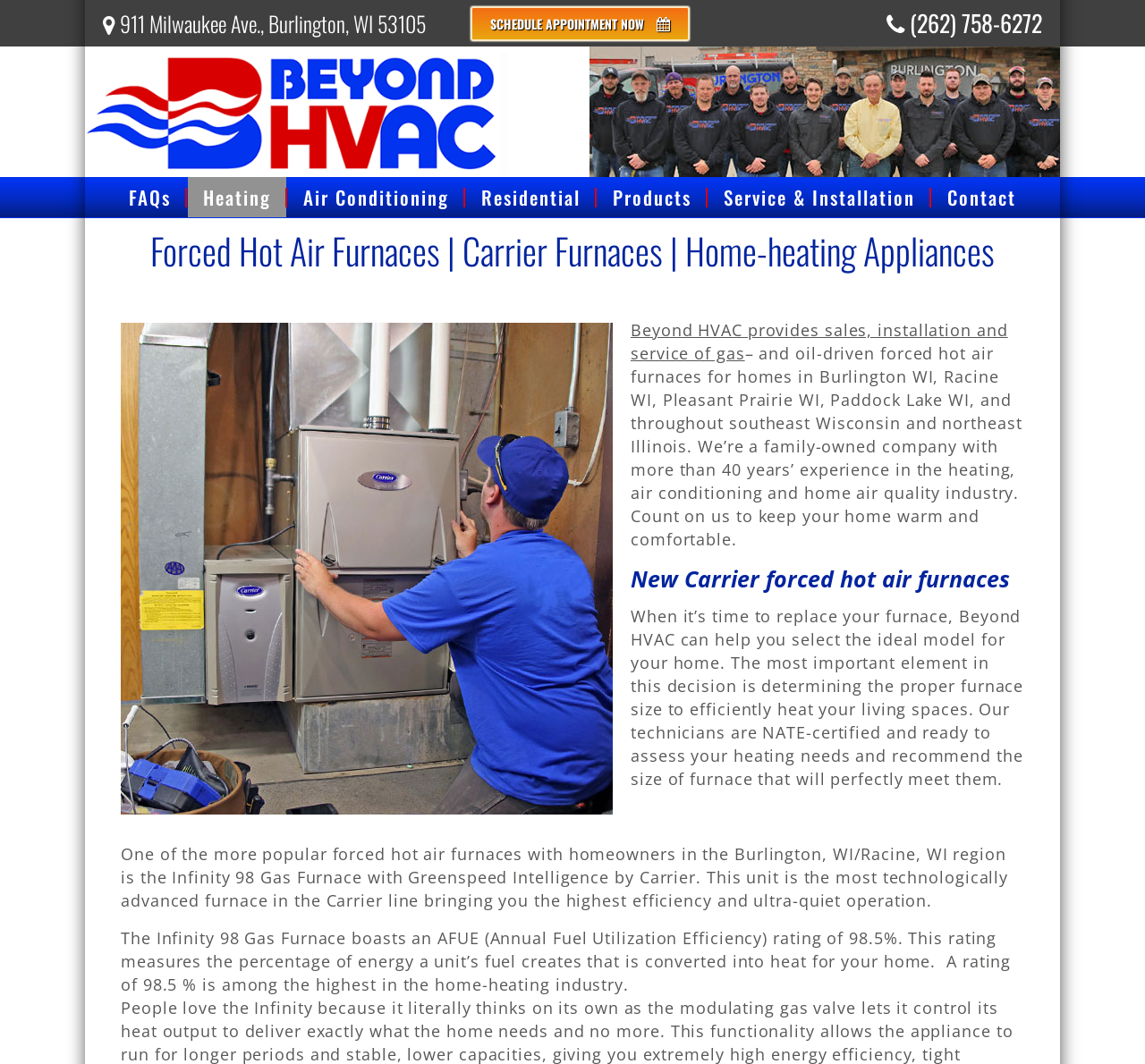Review the image closely and give a comprehensive answer to the question: What is the address of the company?

I found the address by looking at the static text element at the top of the webpage, which contains the company's address.